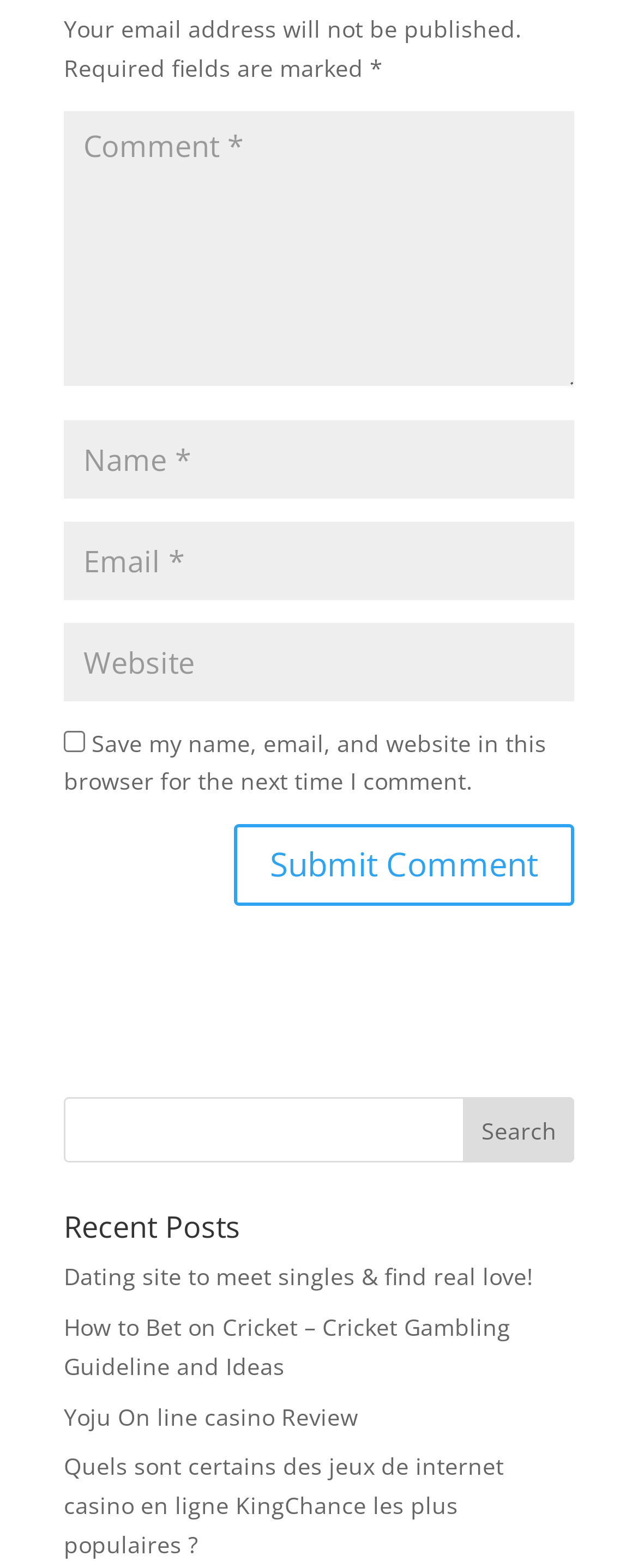Answer the question below with a single word or a brief phrase: 
How many recent posts are listed?

Three